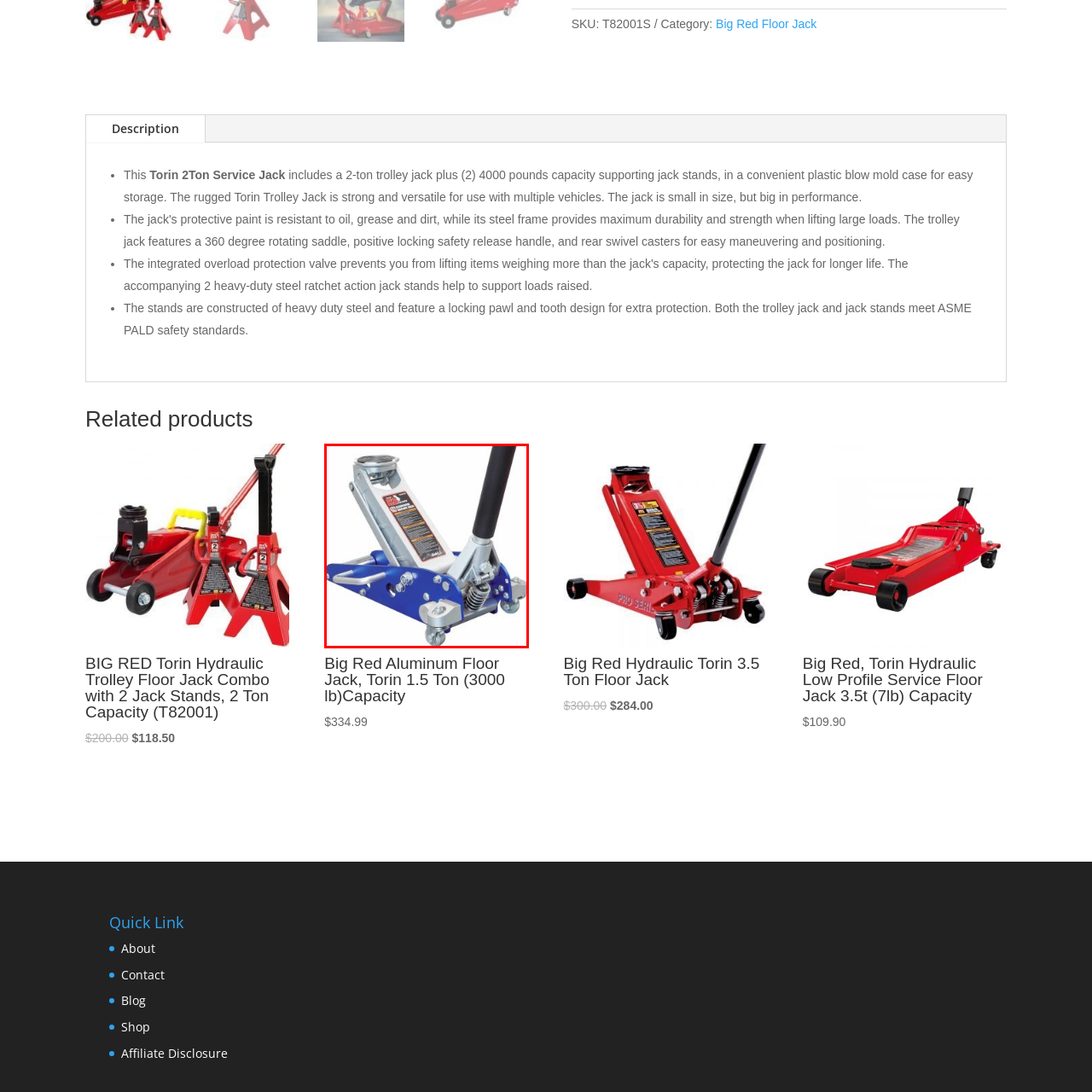Examine the image indicated by the red box and respond with a single word or phrase to the following question:
What safety standards does the jack adhere to?

ASME PALD